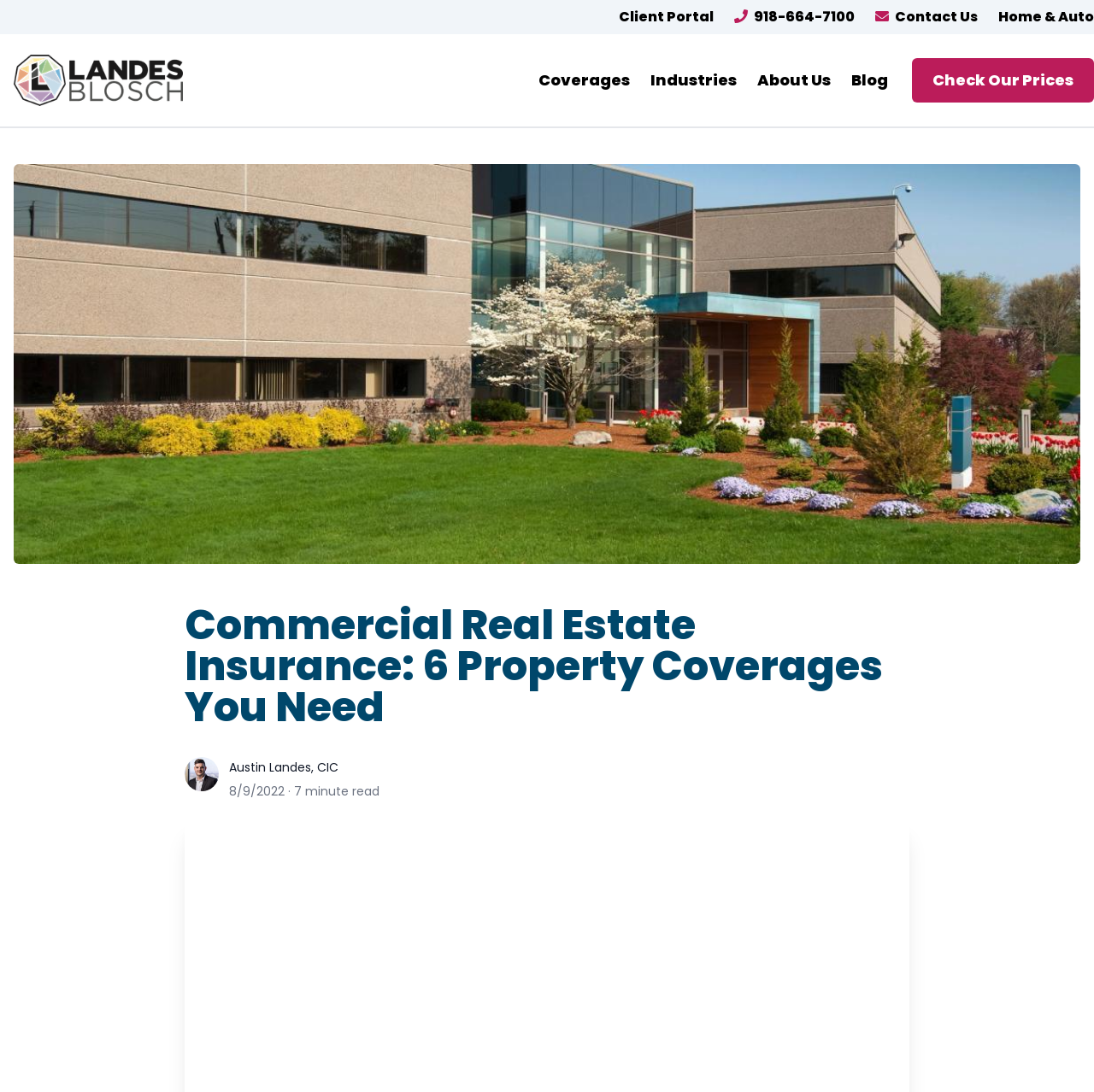How many minutes does it take to read the article?
Craft a detailed and extensive response to the question.

I found the reading time by looking at the text 'minute read' which is located below the author's name and date.